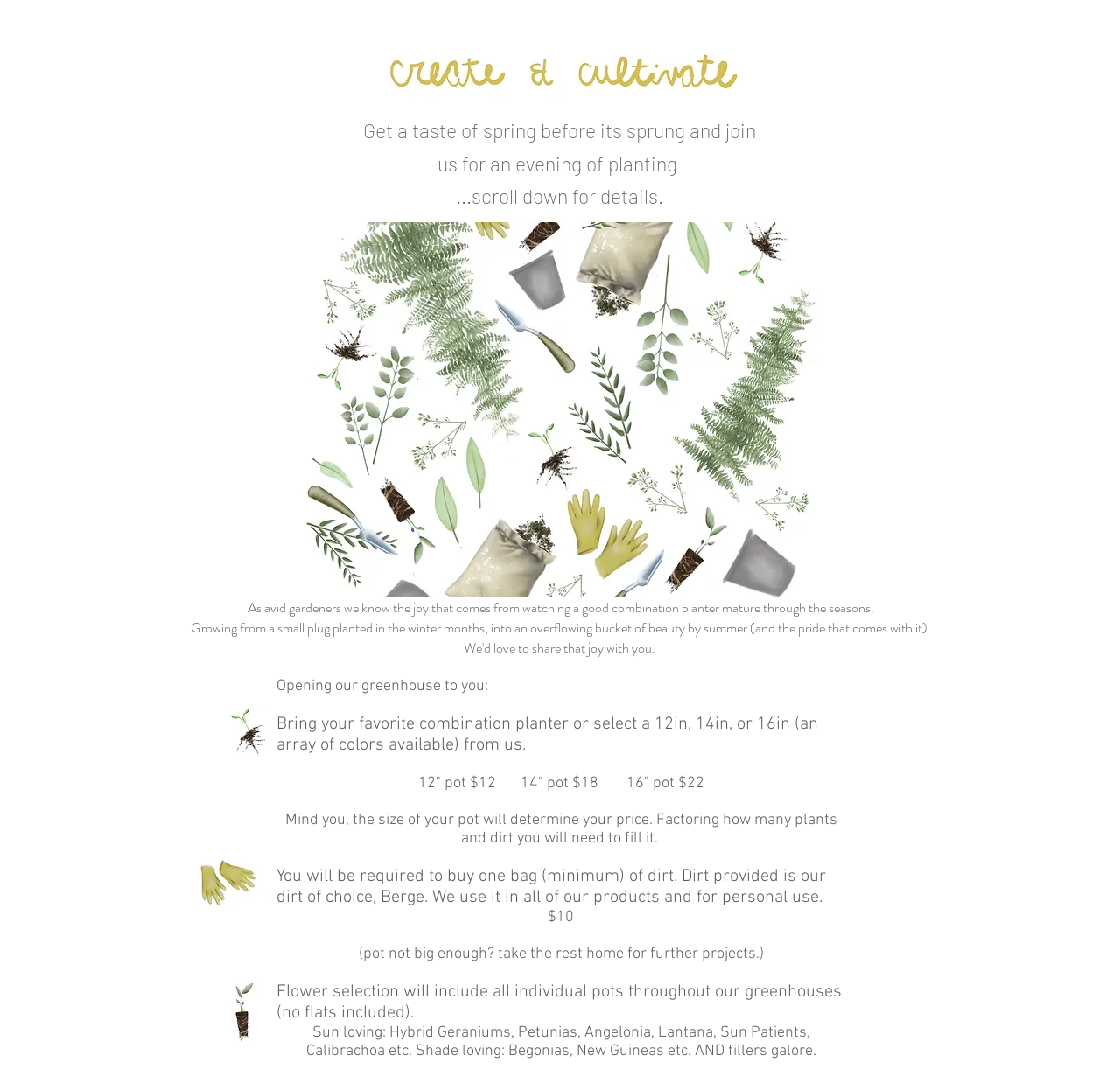Provide the bounding box coordinates of the UI element this sentence describes: "ART".

[0.39, 0.054, 0.432, 0.085]